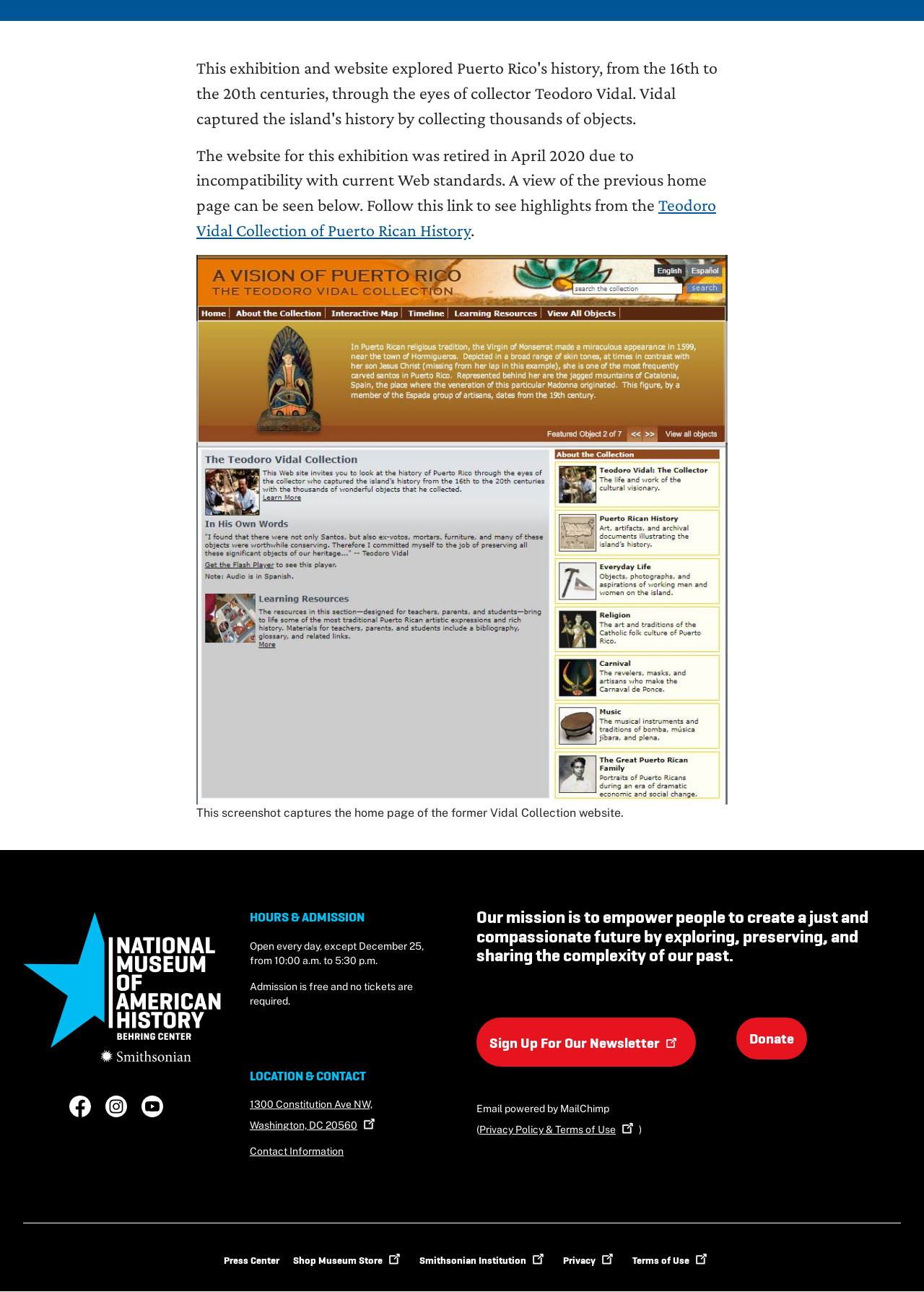Bounding box coordinates are given in the format (top-left x, top-left y, bottom-right x, bottom-right y). All values should be floating point numbers between 0 and 1. Provide the bounding box coordinate for the UI element described as: Press Center

[0.242, 0.97, 0.302, 0.98]